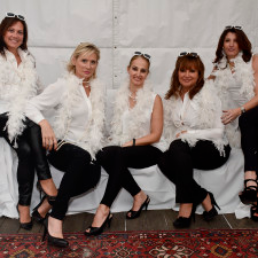Elaborate on all the features and components visible in the image.

The image showcases a group of five women seated together, radiating a sense of camaraderie and style. Each woman is dressed in a white top adorned with feathers, paired with sleek black pants, creating a chic and coordinated look. They are sitting on a white draped surface, set against a neutral background. The women are all wearing high heels and have sunglasses perched on their heads, adding a playful touch to their ensemble. This photograph is part of the "Ladies Invitational 2014 – Photo Gallery," highlighting the vibrant and fashionable atmosphere of the event.